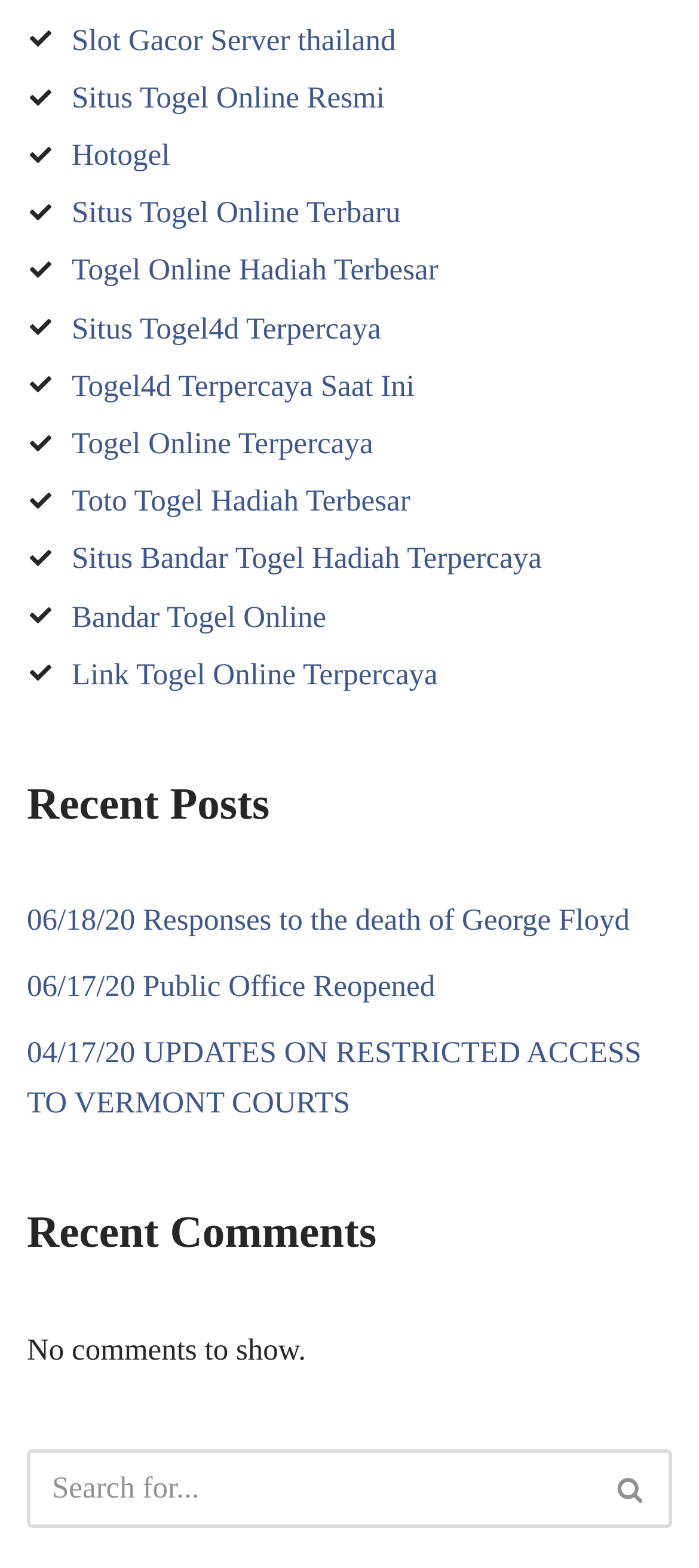Find the bounding box coordinates for the area that must be clicked to perform this action: "Check recent comments".

[0.038, 0.764, 0.962, 0.81]